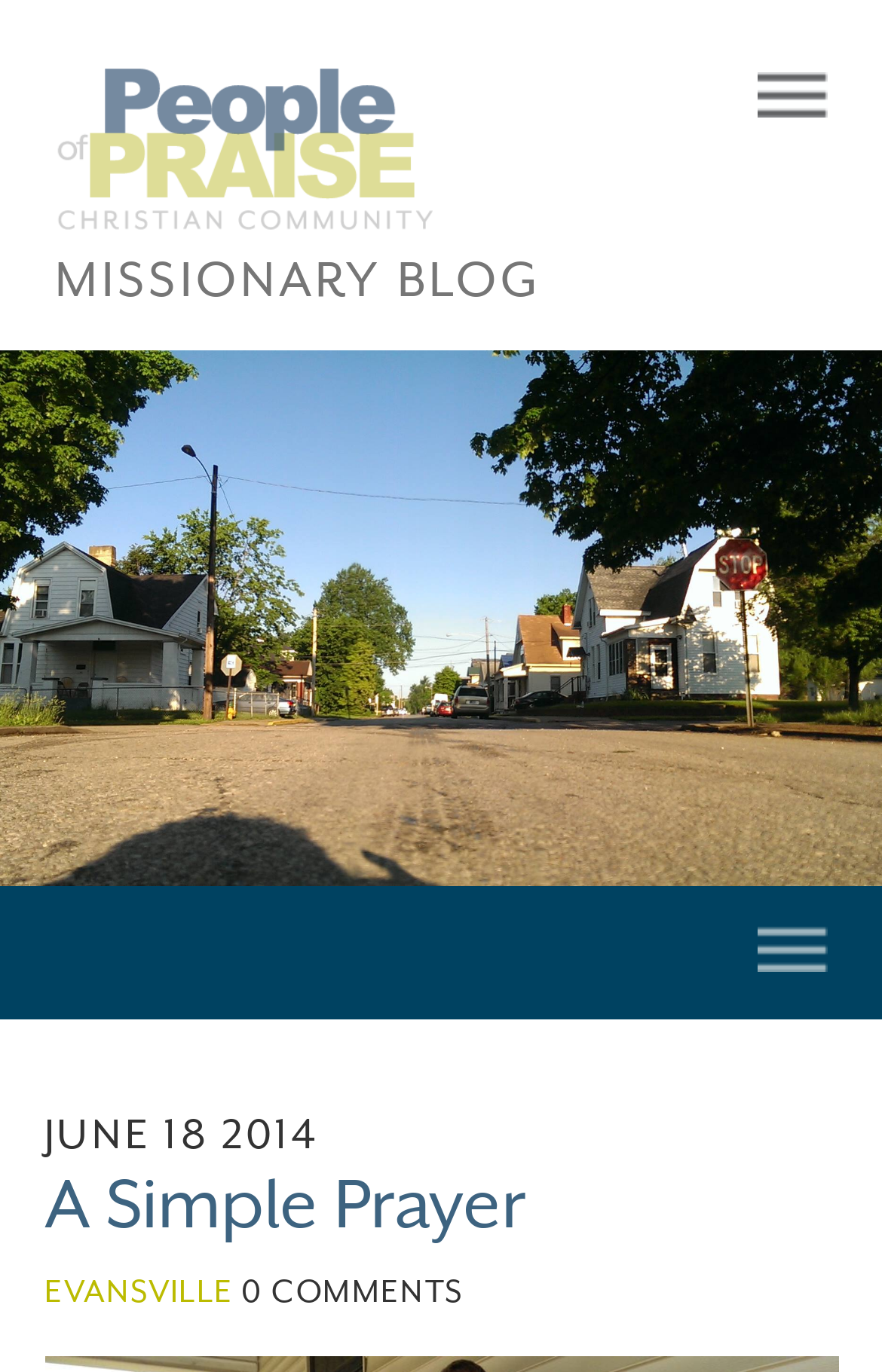What is the title of the blog post?
Please craft a detailed and exhaustive response to the question.

I found a heading element with the text 'A Simple Prayer' which has bounding box coordinates [0.05, 0.854, 0.95, 0.911]. This indicates that the title of the blog post is 'A Simple Prayer'.